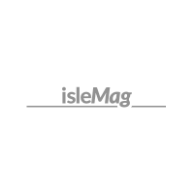What is the purpose of the horizontal line below the logo?
Refer to the image and provide a one-word or short phrase answer.

Visual separation